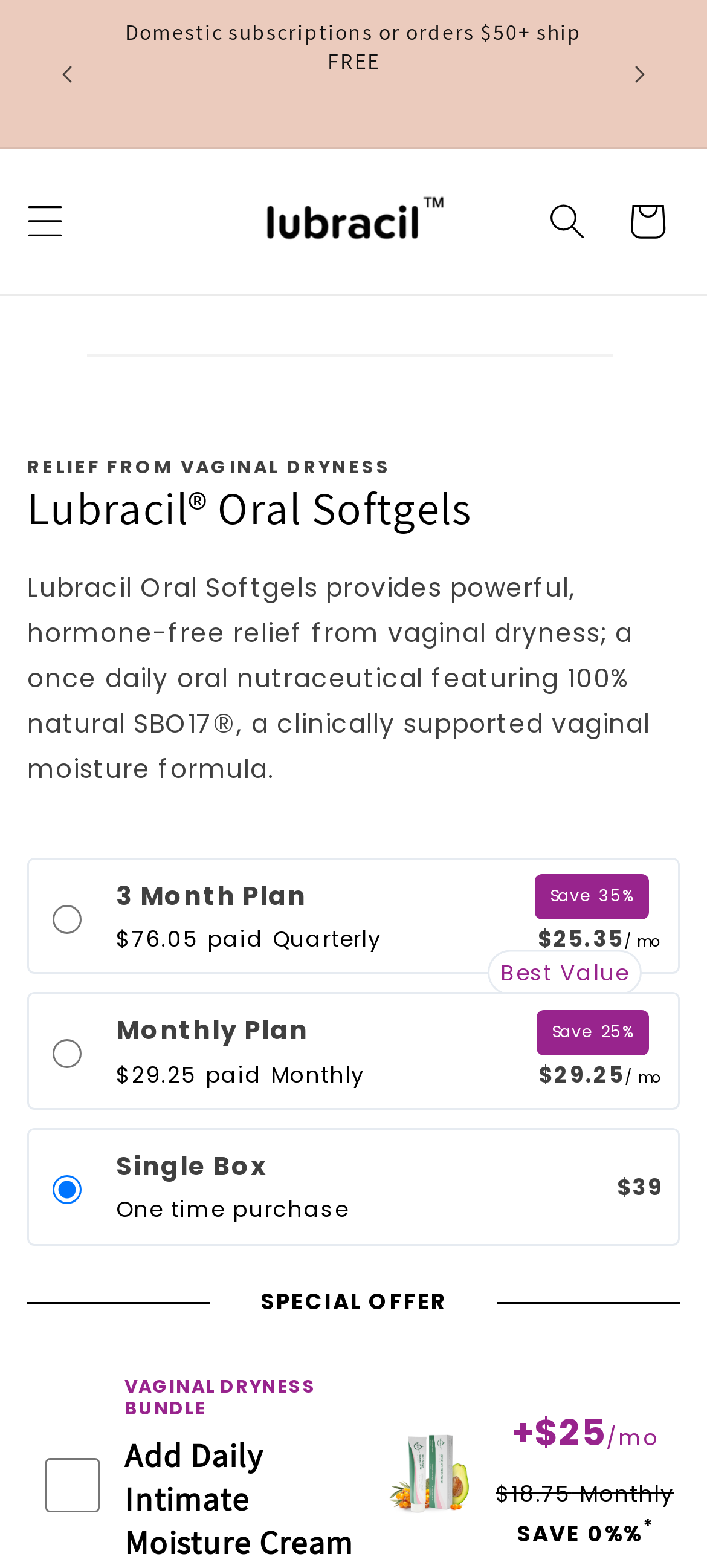Provide the bounding box coordinates of the area you need to click to execute the following instruction: "Select the '3 Month Plan'".

[0.074, 0.577, 0.115, 0.595]